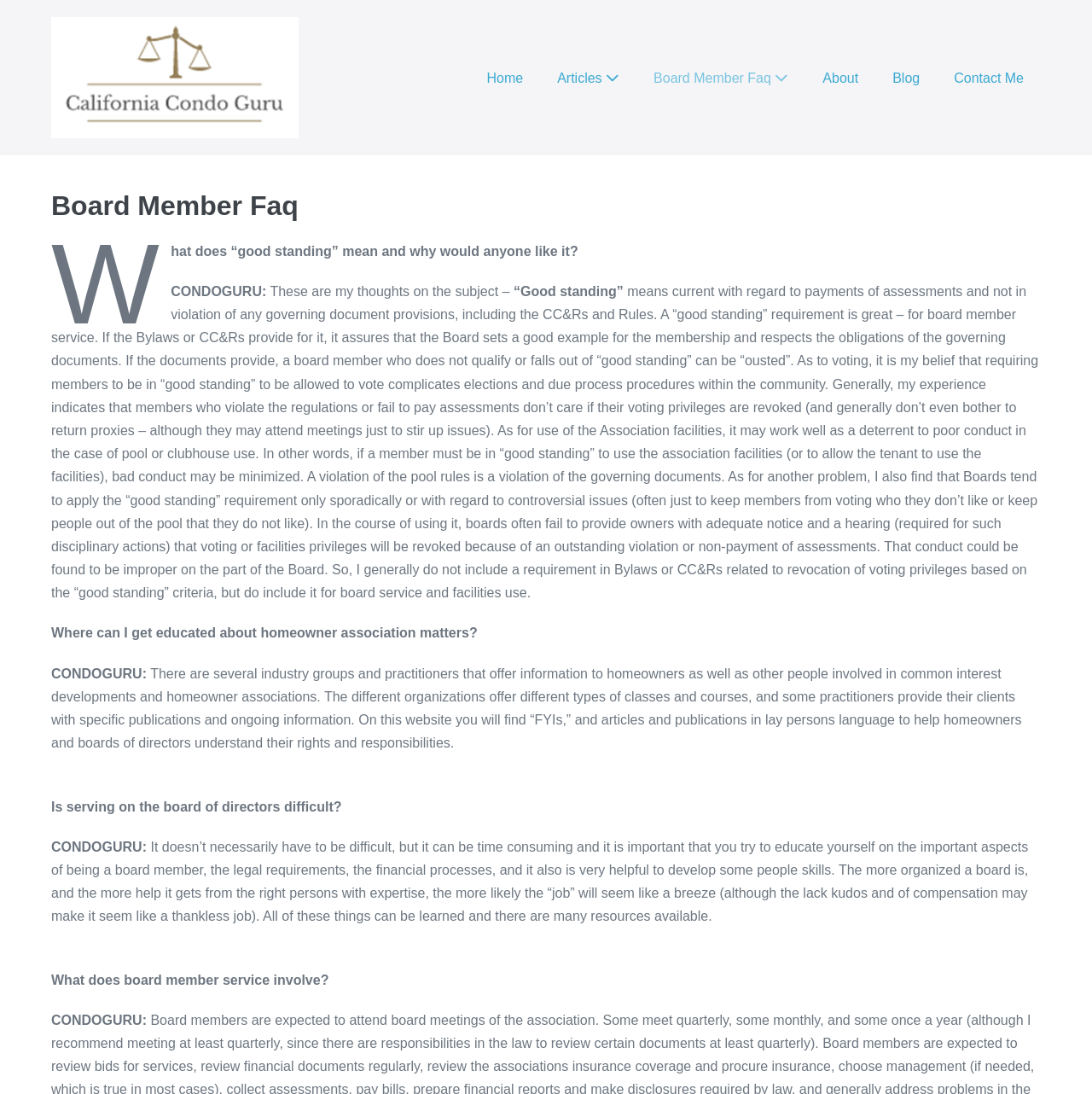Respond to the question with just a single word or phrase: 
Why is requiring members to be in 'good standing' to vote complicated?

It complicates elections and due process procedures